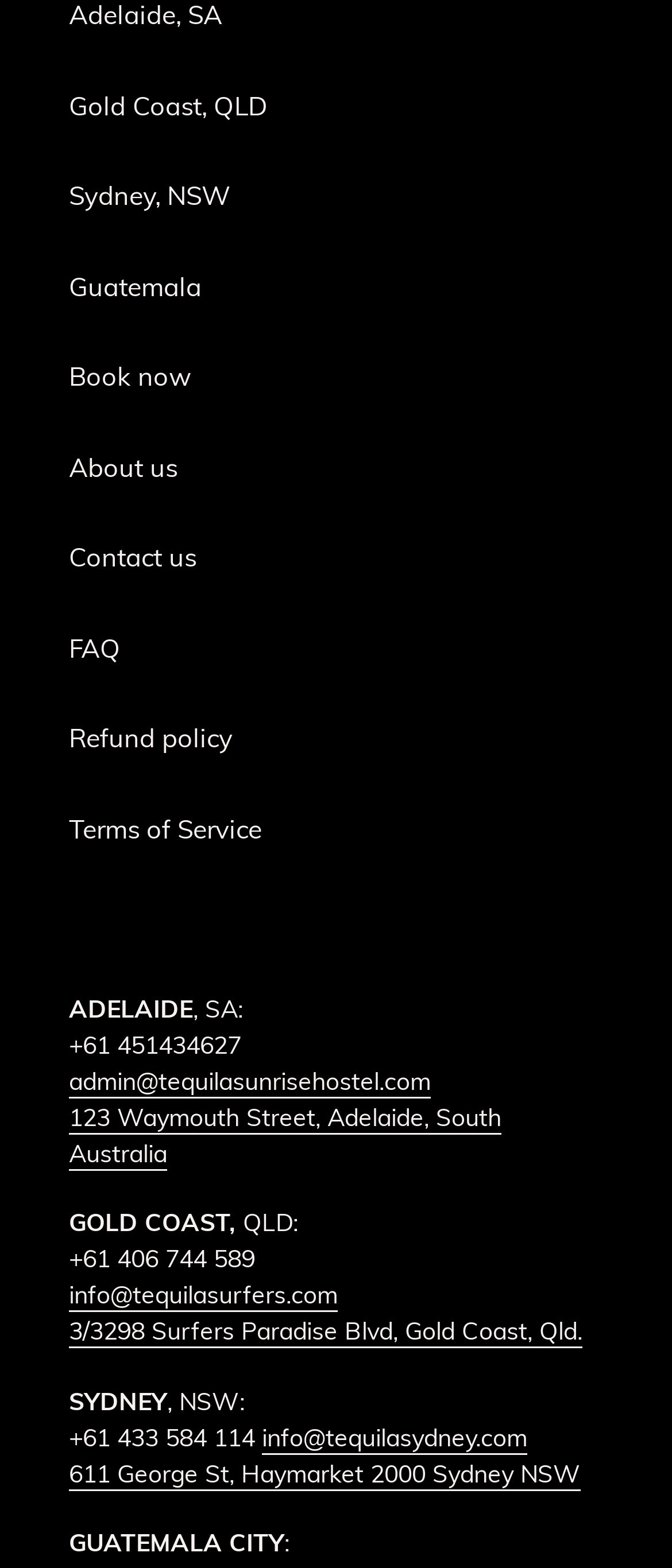Please identify the bounding box coordinates of the area that needs to be clicked to fulfill the following instruction: "Contact the hostel."

[0.103, 0.345, 0.292, 0.366]